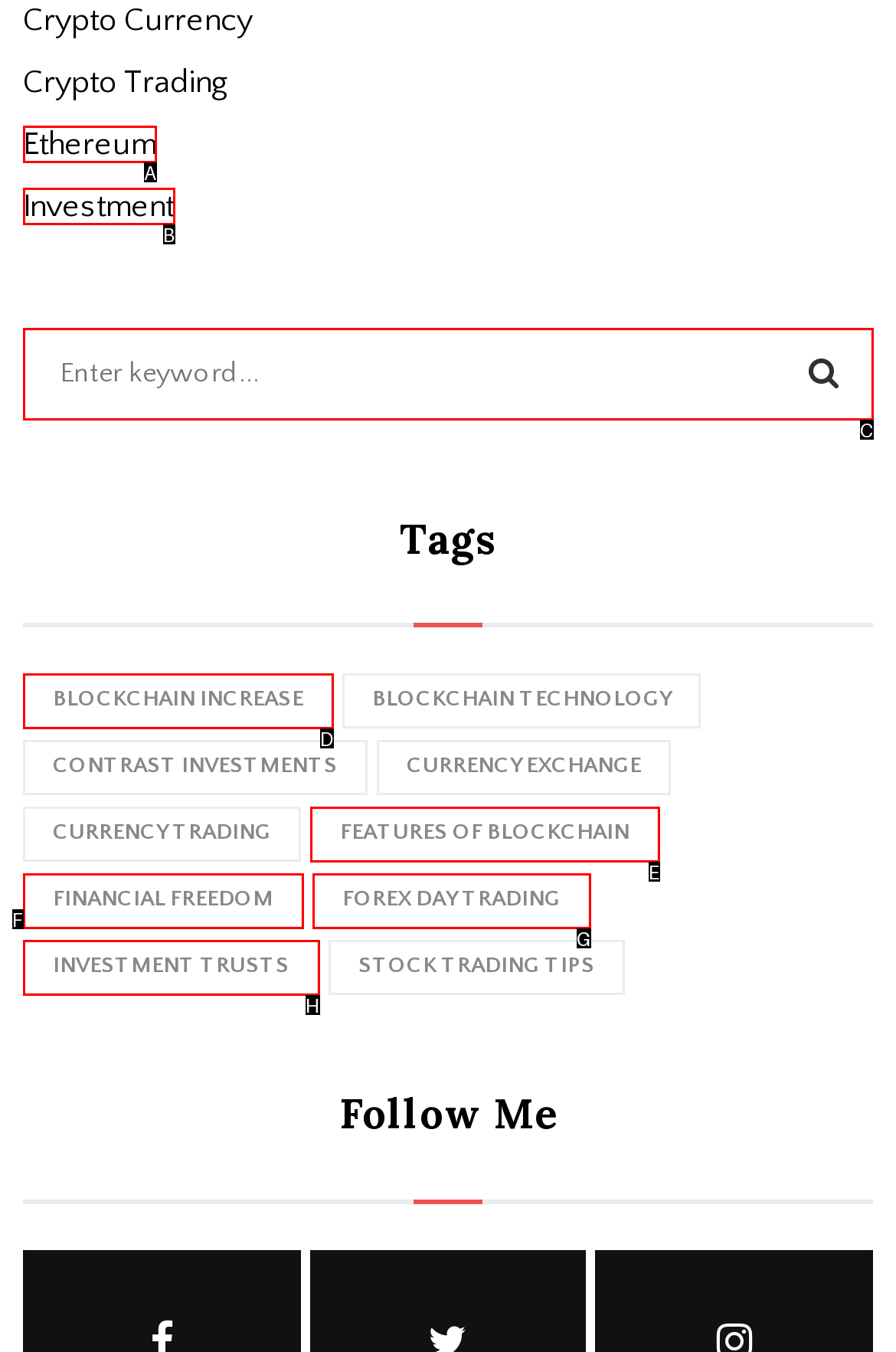From the given choices, determine which HTML element matches the description: Blockchain Increase. Reply with the appropriate letter.

D